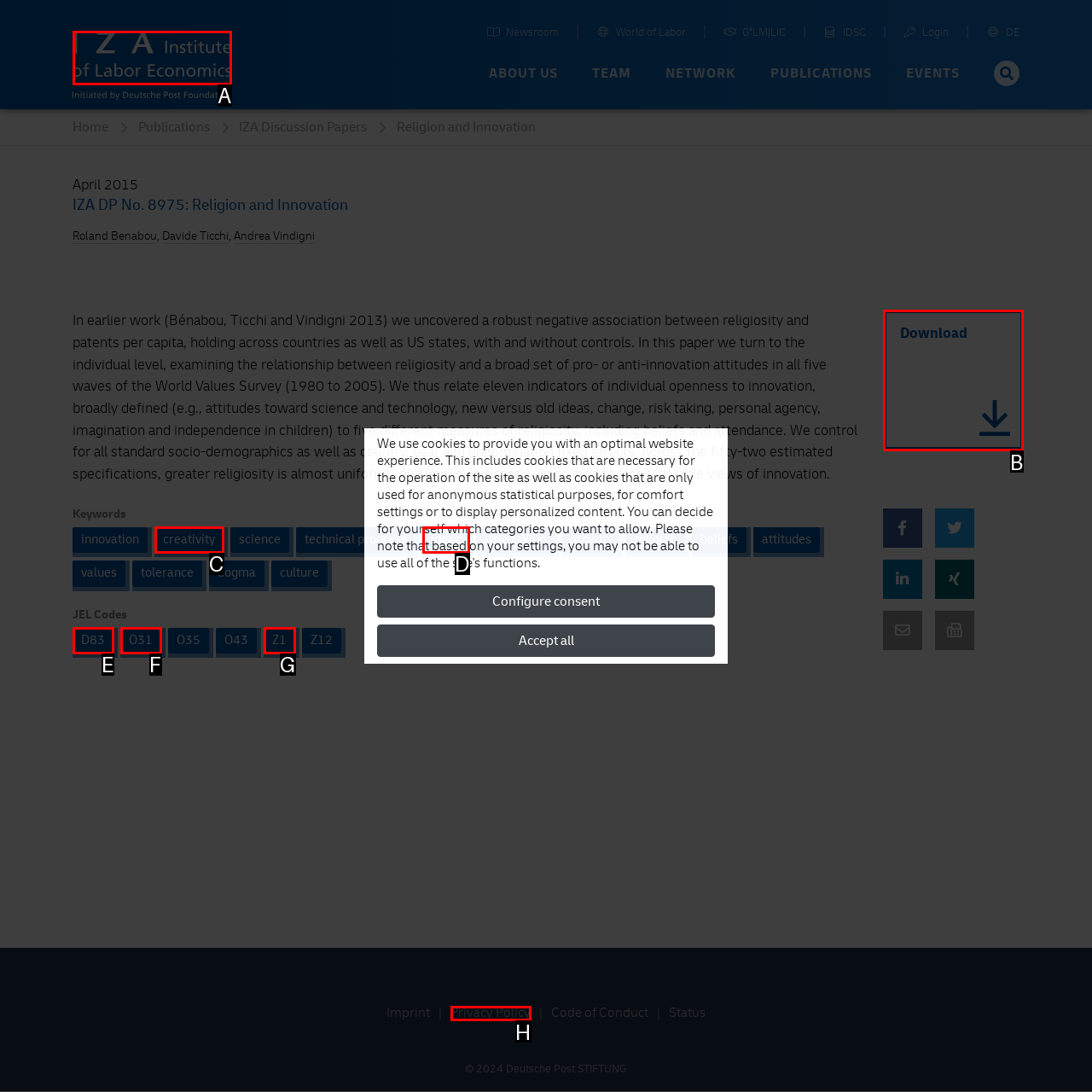Tell me the correct option to click for this task: Download the paper
Write down the option's letter from the given choices.

B